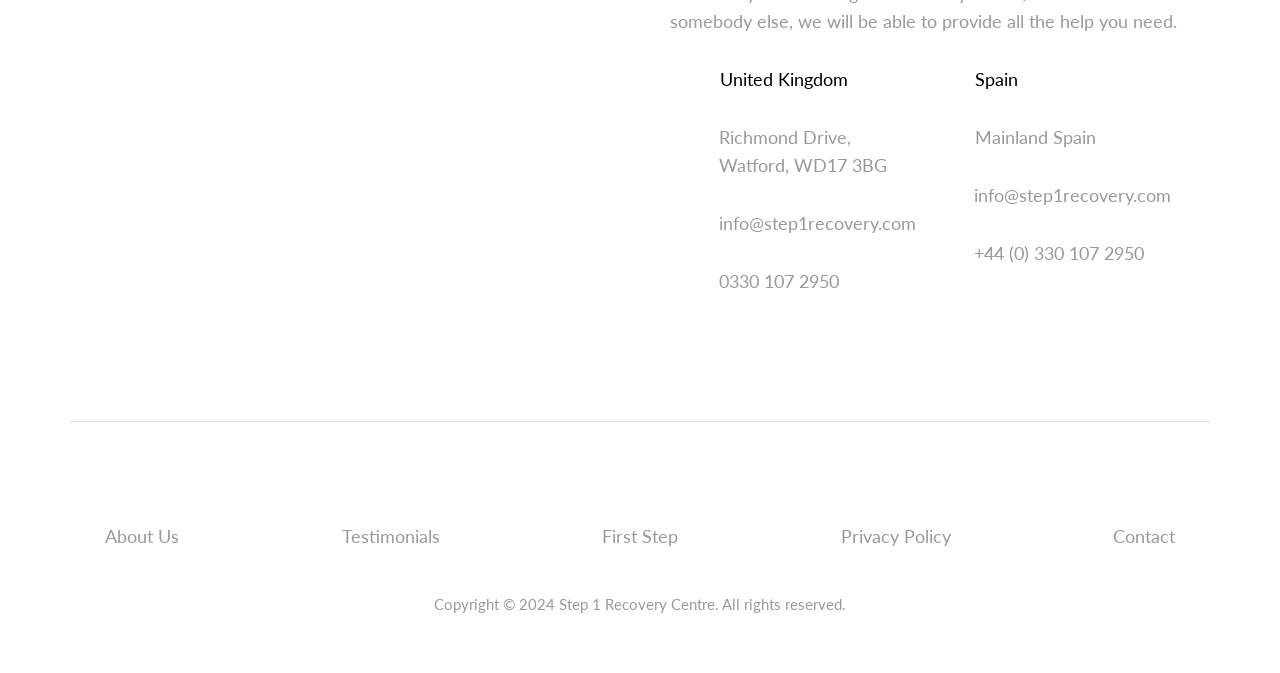Provide the bounding box coordinates of the HTML element this sentence describes: "0330 107 2950". The bounding box coordinates consist of four float numbers between 0 and 1, i.e., [left, top, right, bottom].

[0.562, 0.397, 0.711, 0.438]